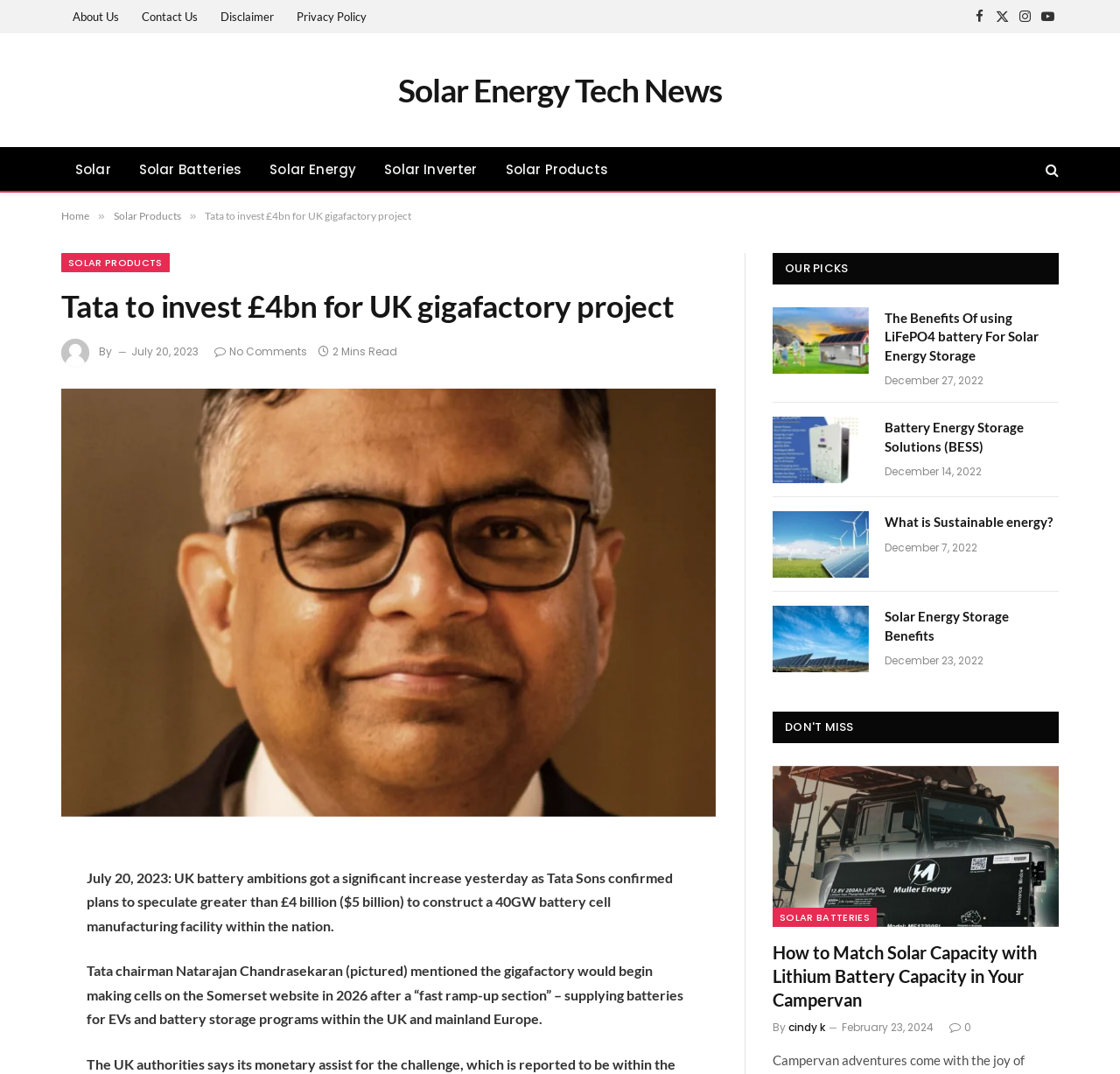Locate the UI element described as follows: "Solar Batteries". Return the bounding box coordinates as four float numbers between 0 and 1 in the order [left, top, right, bottom].

[0.69, 0.845, 0.783, 0.863]